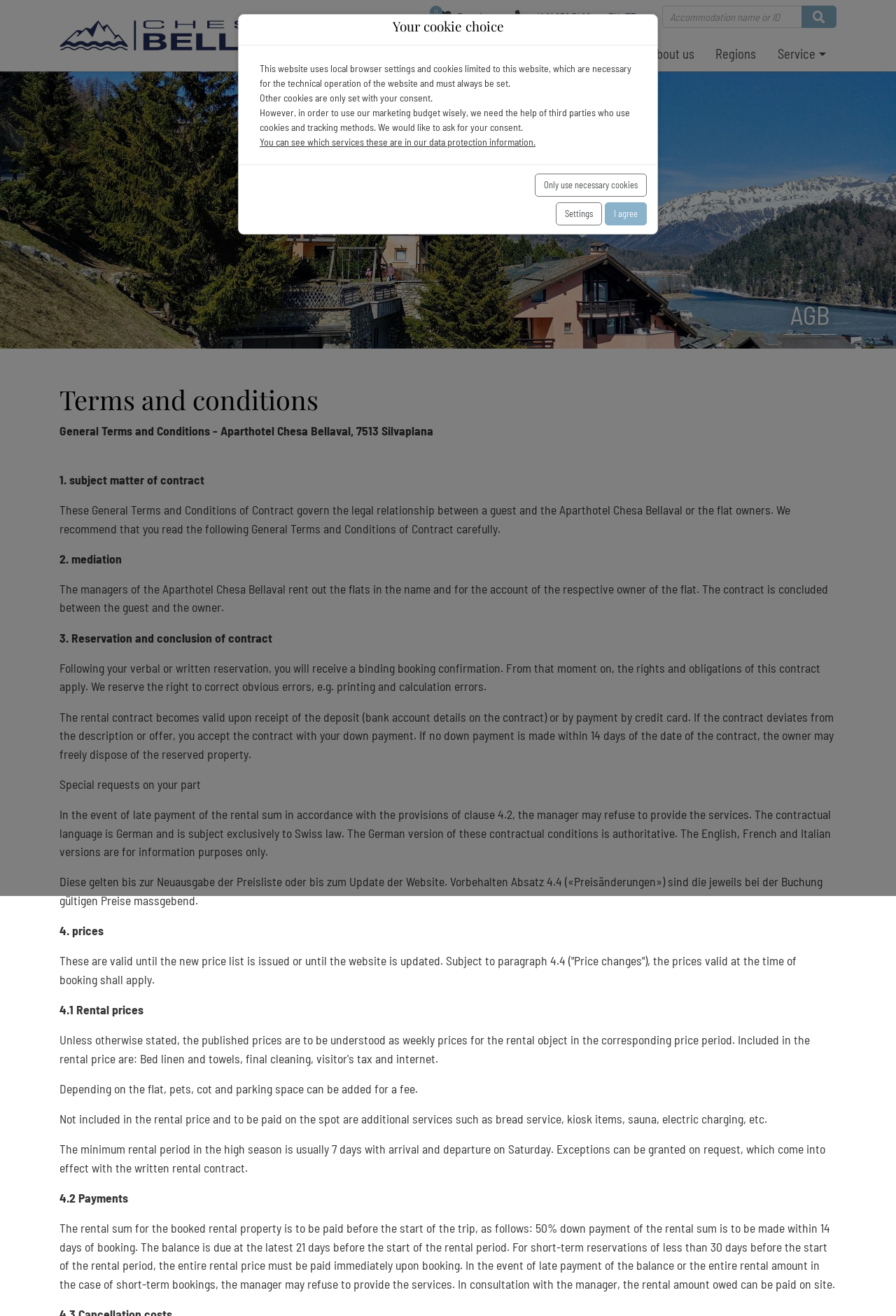Predict the bounding box for the UI component with the following description: "EN".

[0.675, 0.005, 0.723, 0.02]